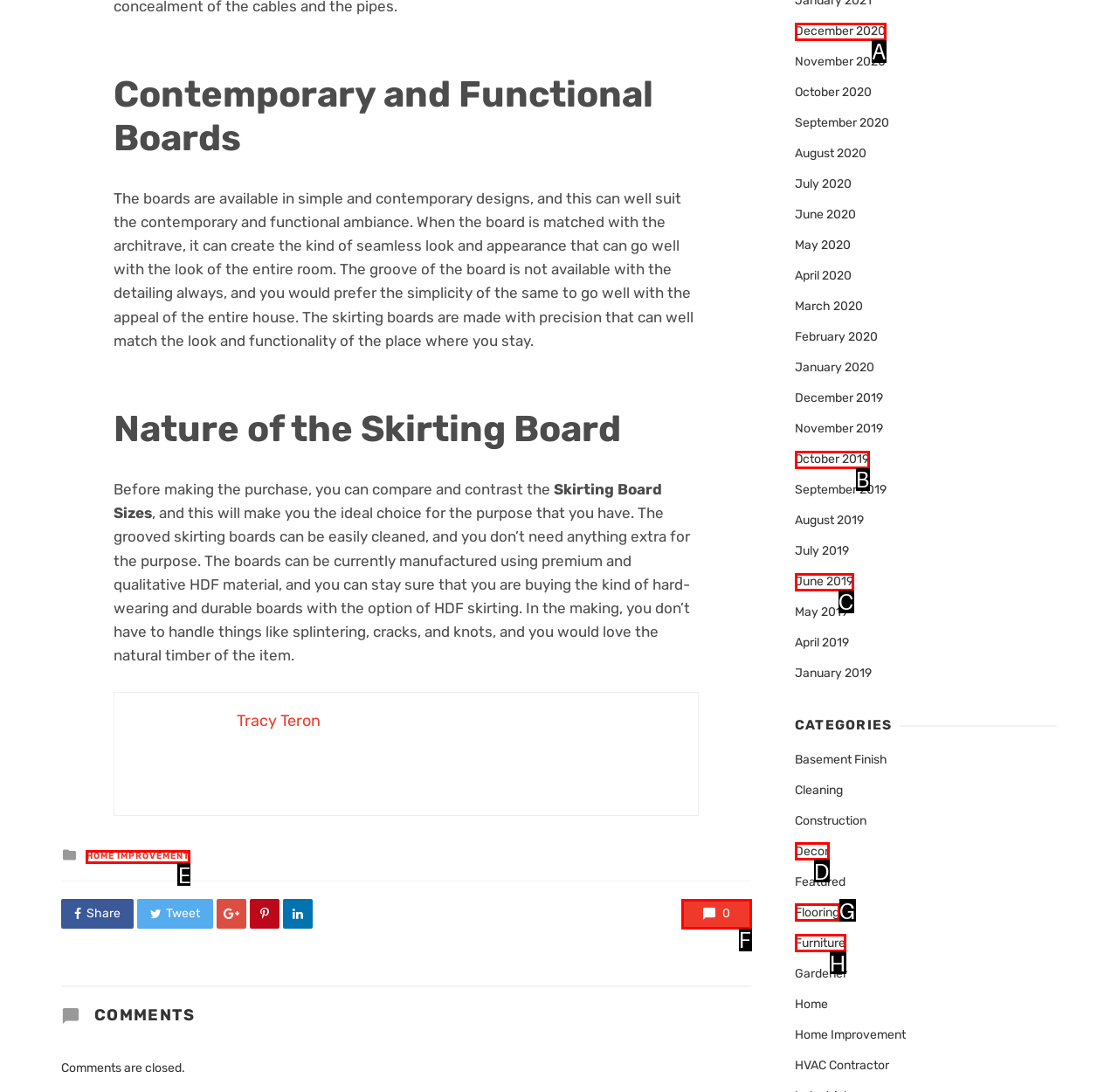Please indicate which HTML element should be clicked to fulfill the following task: Click on the 'HOME IMPROVEMENT' link. Provide the letter of the selected option.

E